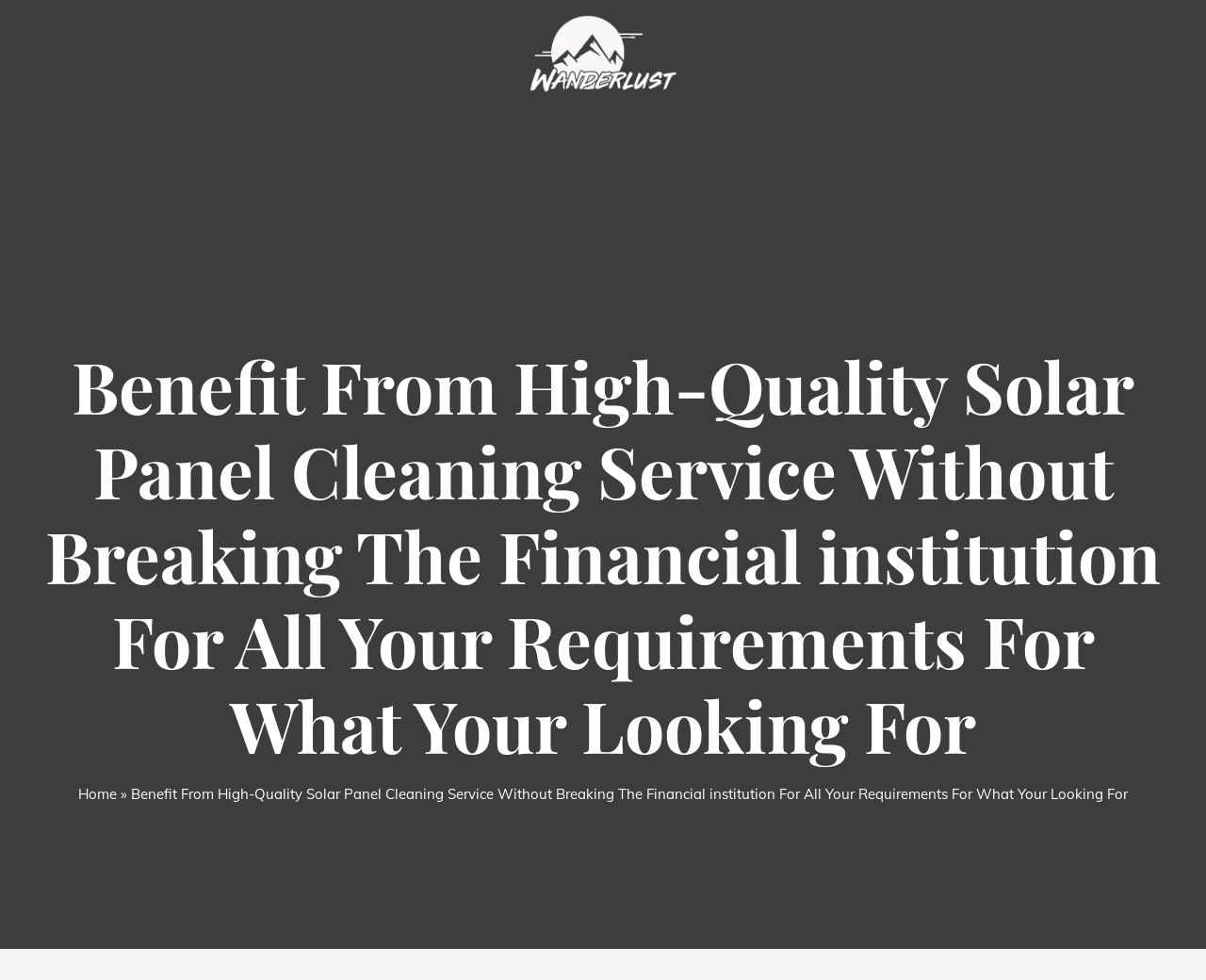From the webpage screenshot, identify the region described by Home. Provide the bounding box coordinates as (top-left x, top-left y, bottom-right x, bottom-right y), with each value being a floating point number between 0 and 1.

[0.065, 0.801, 0.097, 0.819]